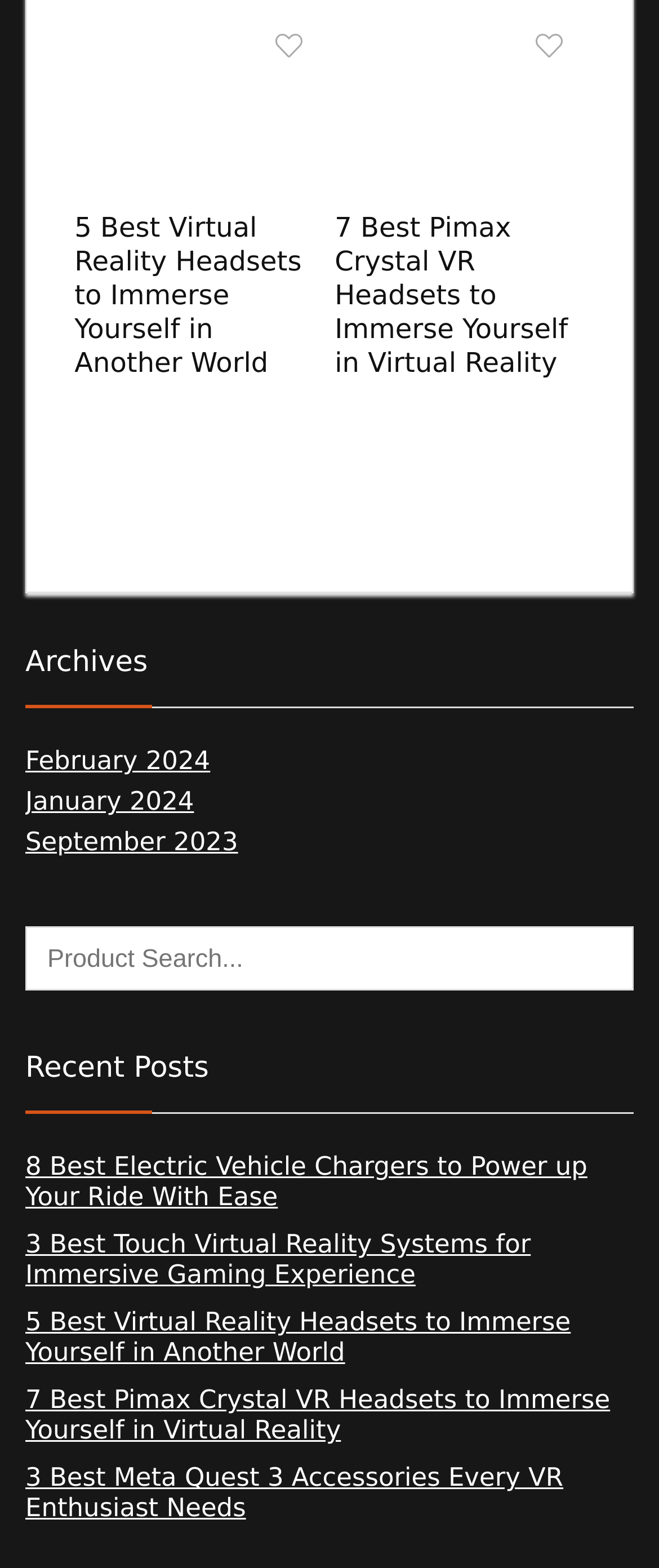Reply to the question with a single word or phrase:
What is the purpose of the textbox?

Product Search